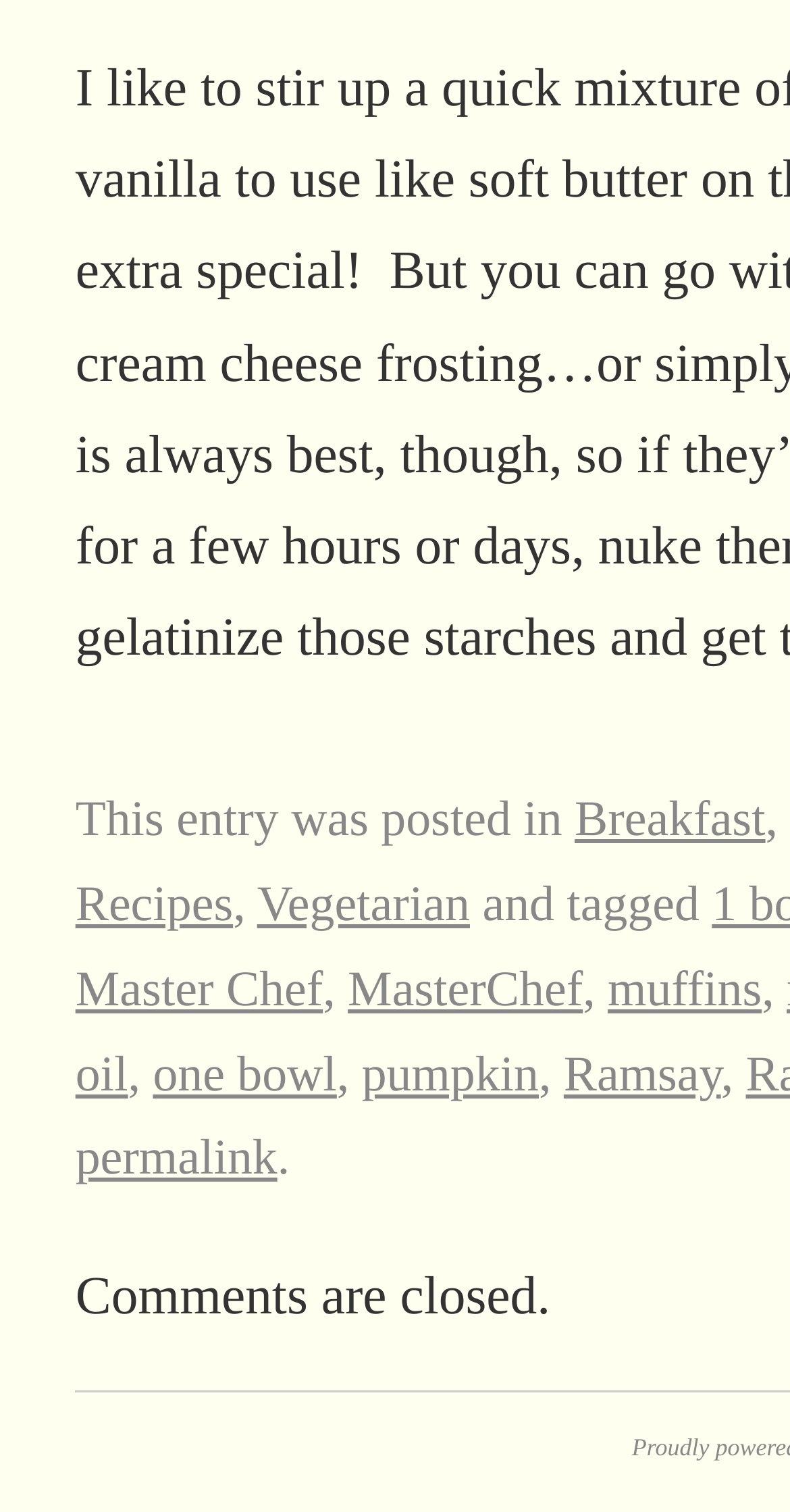What is the type of dish?
Offer a detailed and exhaustive answer to the question.

The type of dish can be determined by looking at the links at the top of the webpage. One of the links is 'muffins', which suggests that the recipe is for muffins.